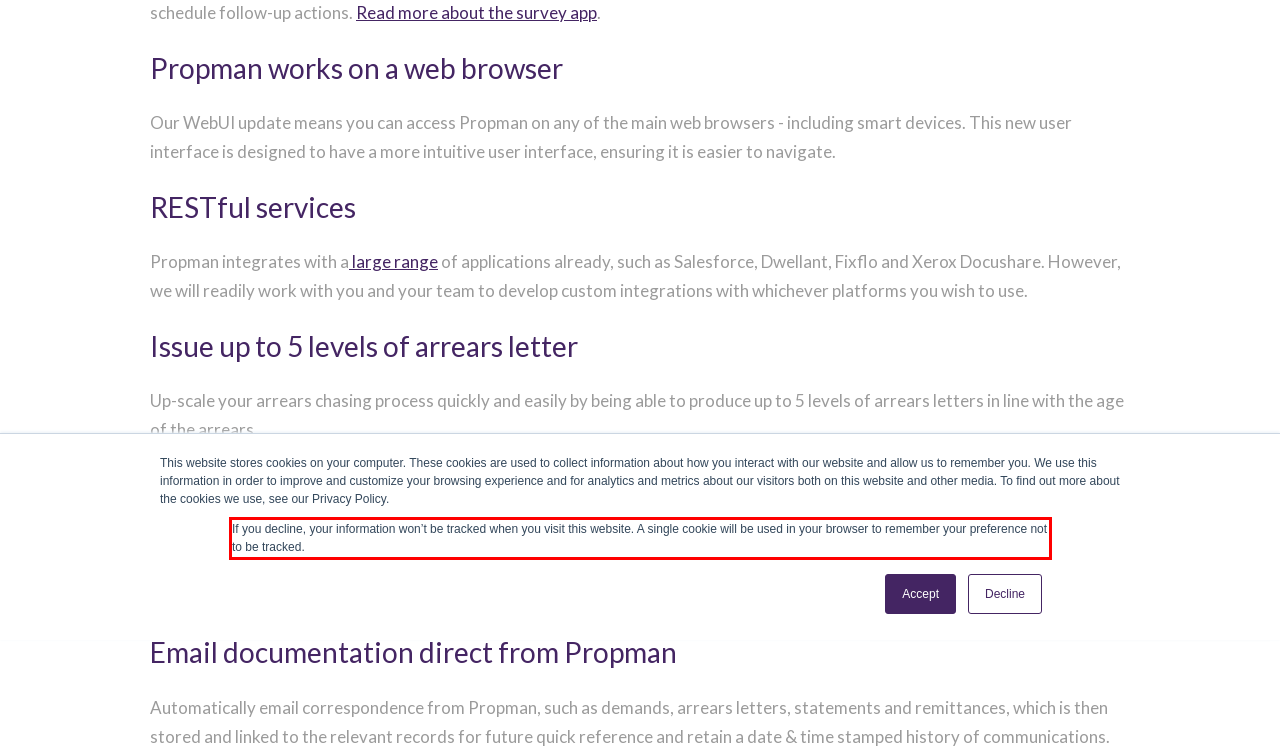Please use OCR to extract the text content from the red bounding box in the provided webpage screenshot.

If you decline, your information won’t be tracked when you visit this website. A single cookie will be used in your browser to remember your preference not to be tracked.